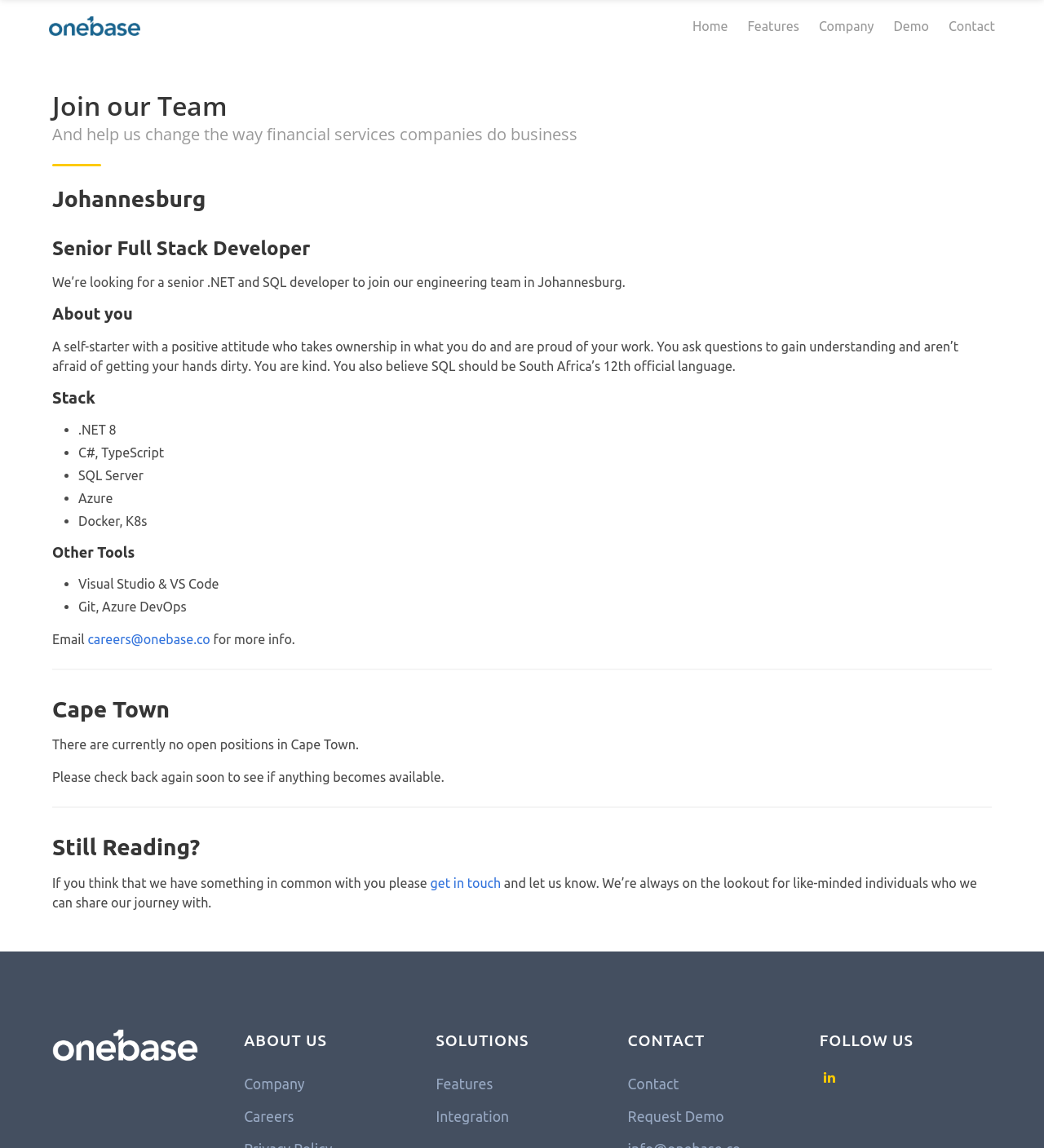What is the purpose of the 'Demo' link?
Using the image, elaborate on the answer with as much detail as possible.

I found a link 'Demo' in the navigation menu, and later I found a link 'Request Demo' in the 'CONTACT' section, which suggests that the purpose of the 'Demo' link is to request a demo.